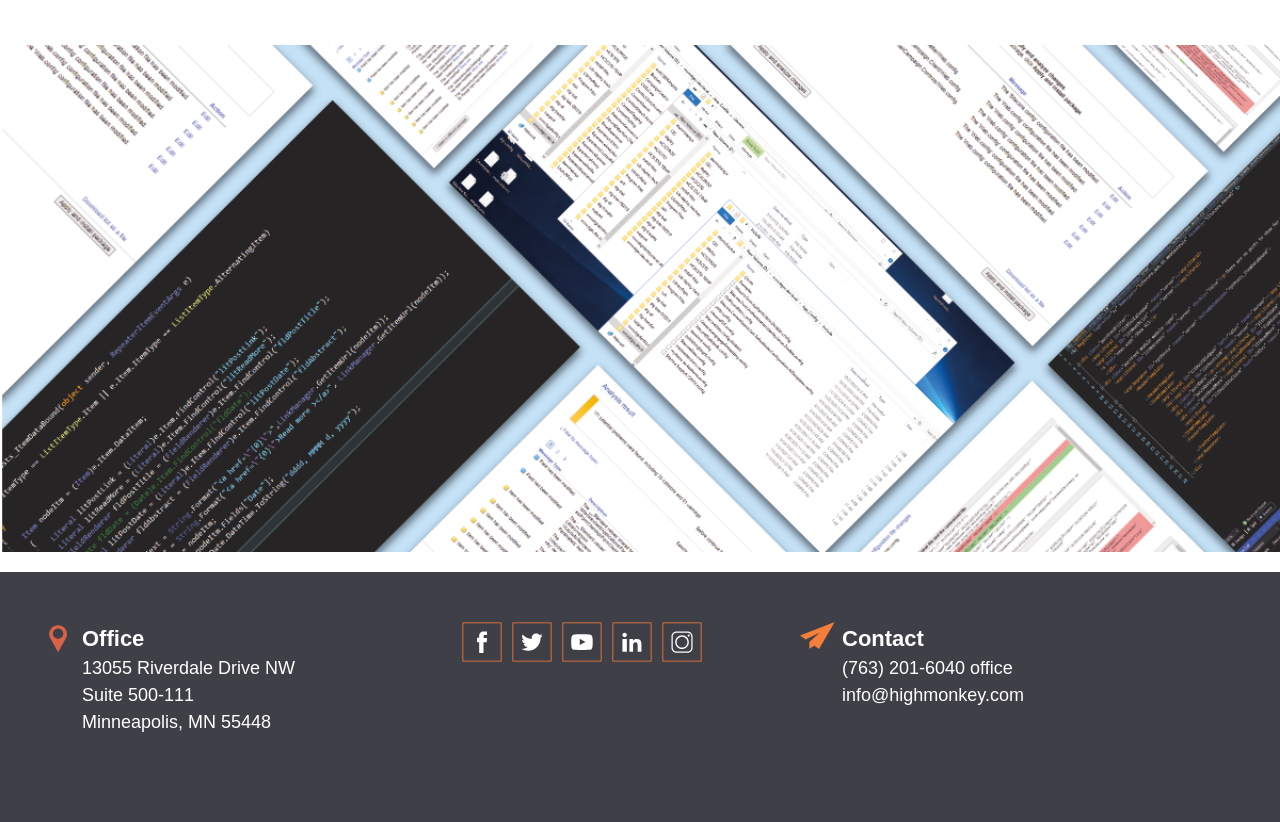What social media platforms are linked?
From the image, respond with a single word or phrase.

Facebook, Twitter, YouTube, LinkedIn, Instagram